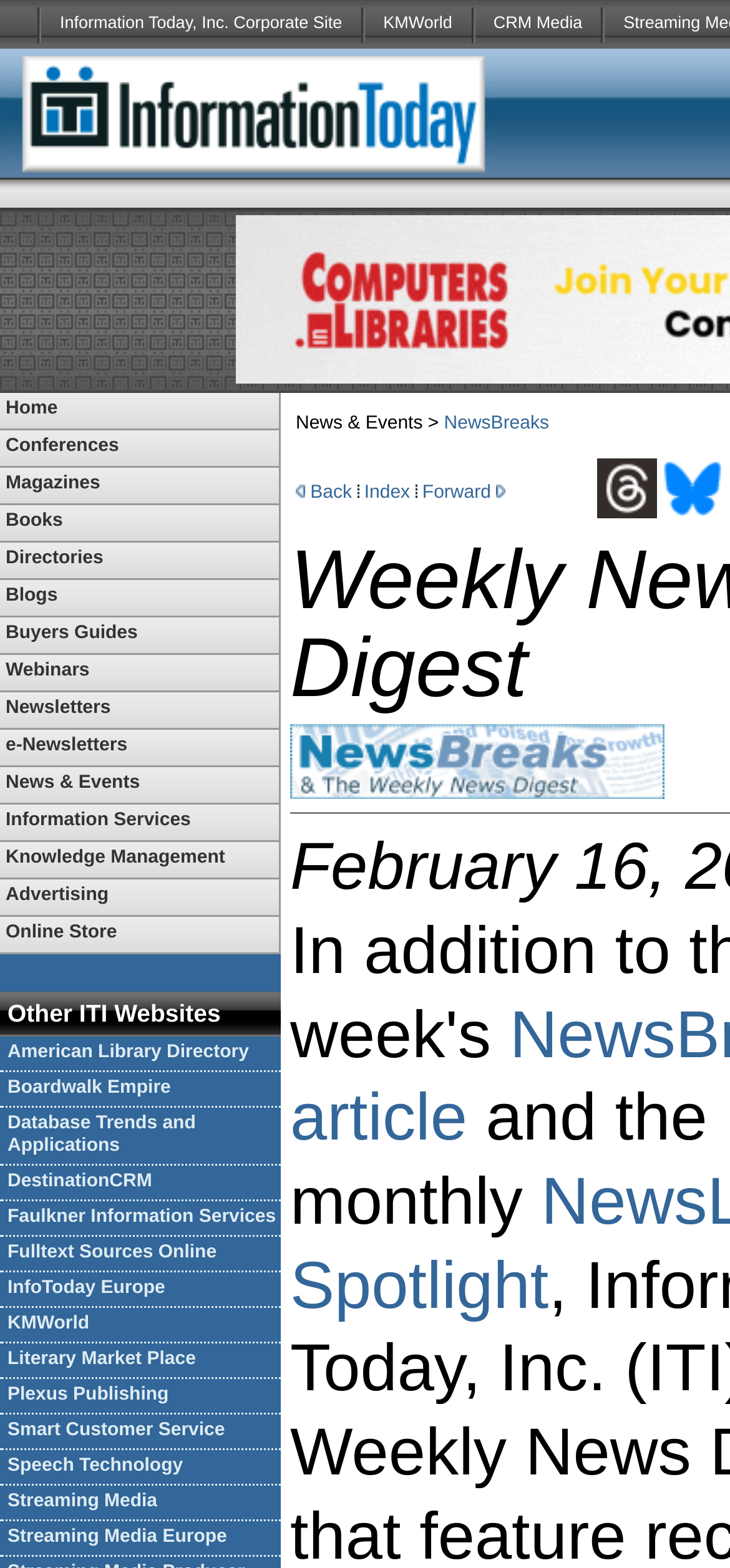Please identify the bounding box coordinates of the element's region that needs to be clicked to fulfill the following instruction: "Click on Information Today, Inc. Corporate Site". The bounding box coordinates should consist of four float numbers between 0 and 1, i.e., [left, top, right, bottom].

[0.056, 0.0, 0.494, 0.031]